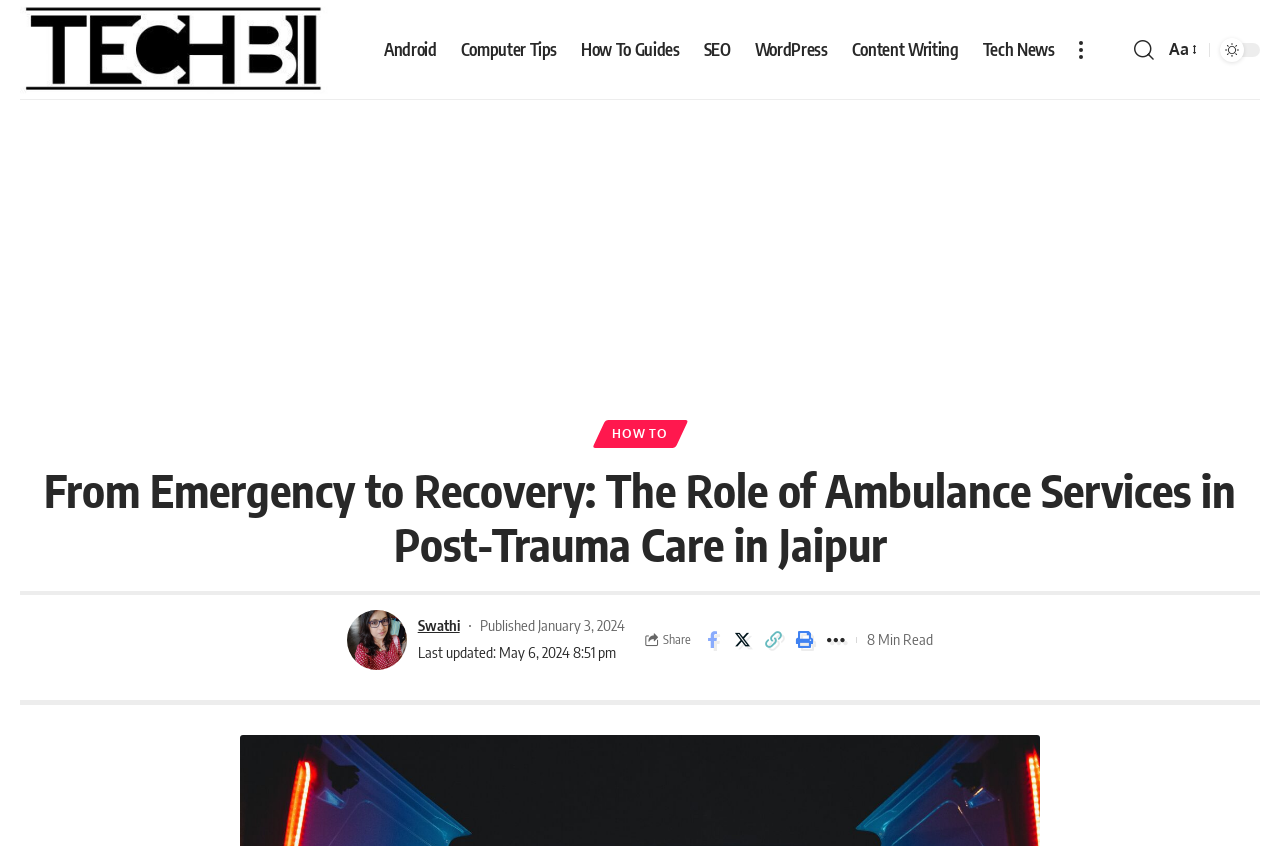Refer to the screenshot and give an in-depth answer to this question: What is the publication date of the article?

The publication date of the article can be found by looking at the section below the main heading, where it says 'Published January 3, 2024', indicating that the article was published on January 3, 2024.